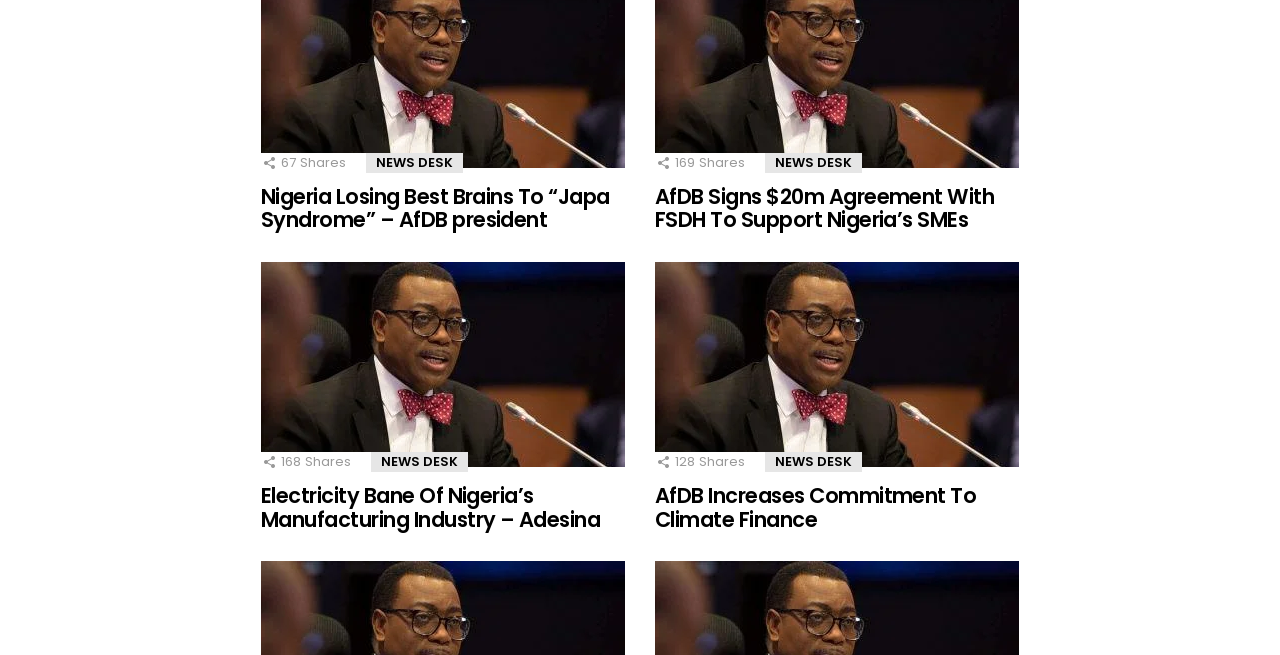Using the provided description: "Blog", find the bounding box coordinates of the corresponding UI element. The output should be four float numbers between 0 and 1, in the format [left, top, right, bottom].

None